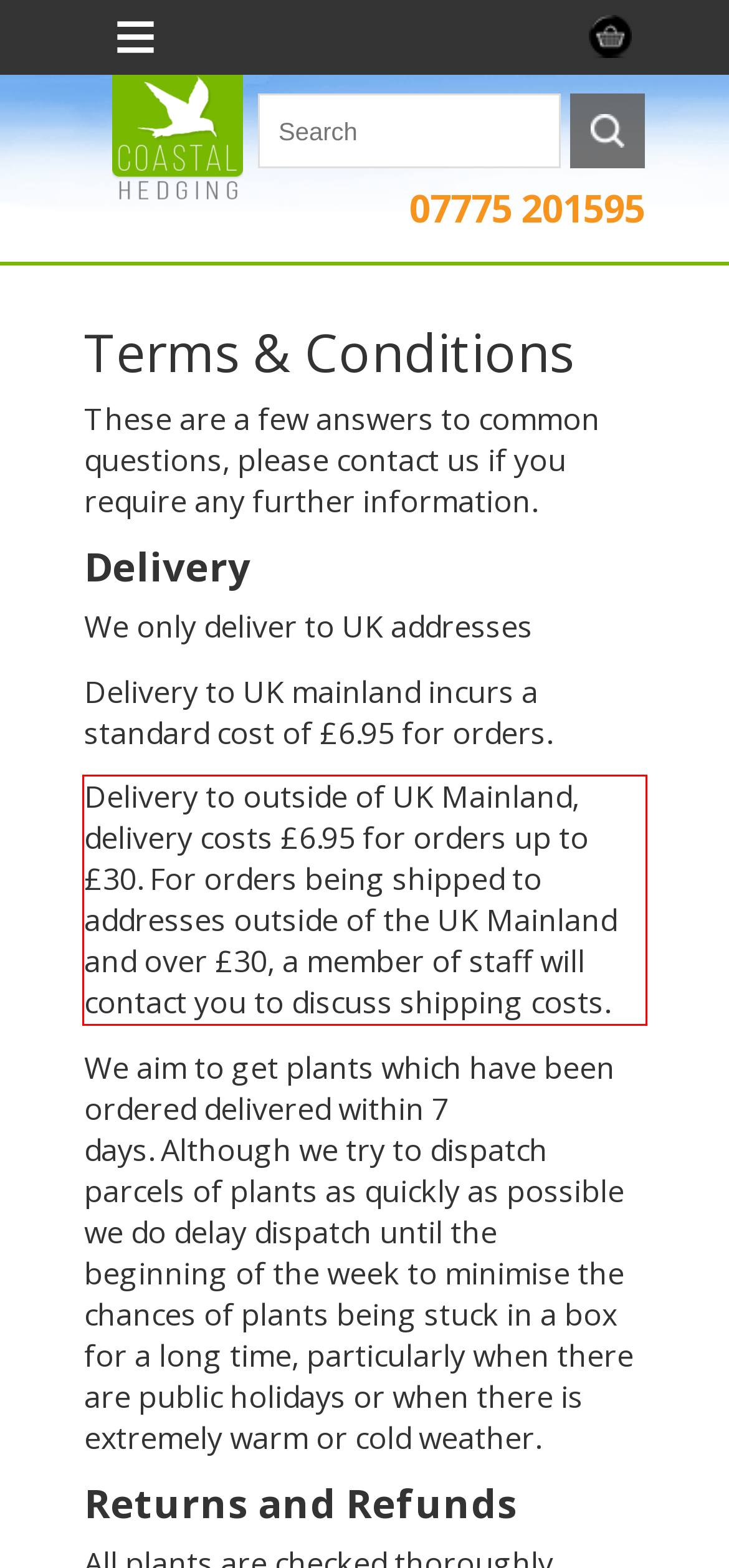Given a screenshot of a webpage with a red bounding box, please identify and retrieve the text inside the red rectangle.

Delivery to outside of UK Mainland, delivery costs £6.95 for orders up to £30. For orders being shipped to addresses outside of the UK Mainland and over £30, a member of staff will contact you to discuss shipping costs.